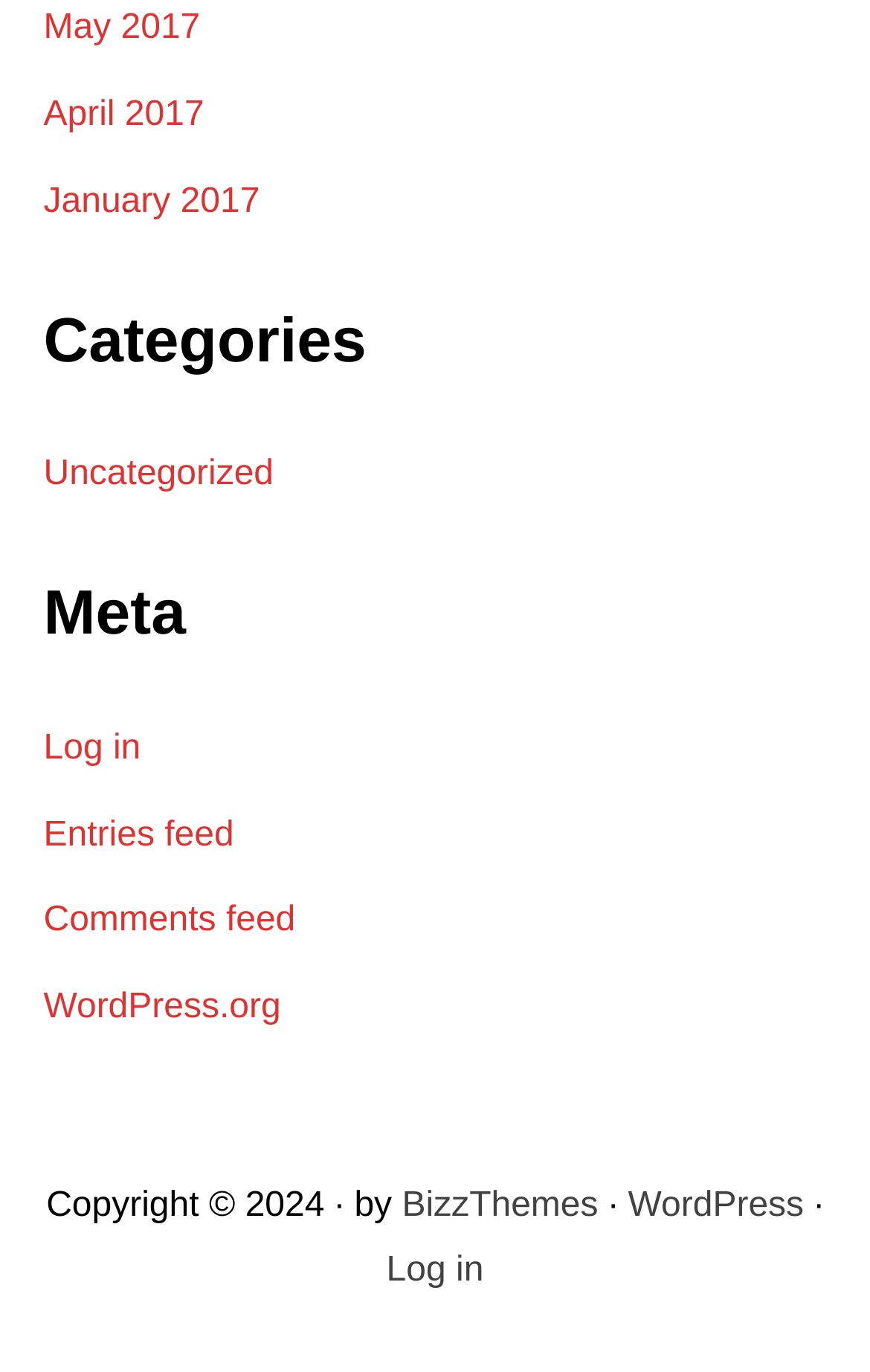Find the bounding box coordinates of the area to click in order to follow the instruction: "View Uncategorized posts".

[0.05, 0.332, 0.315, 0.36]